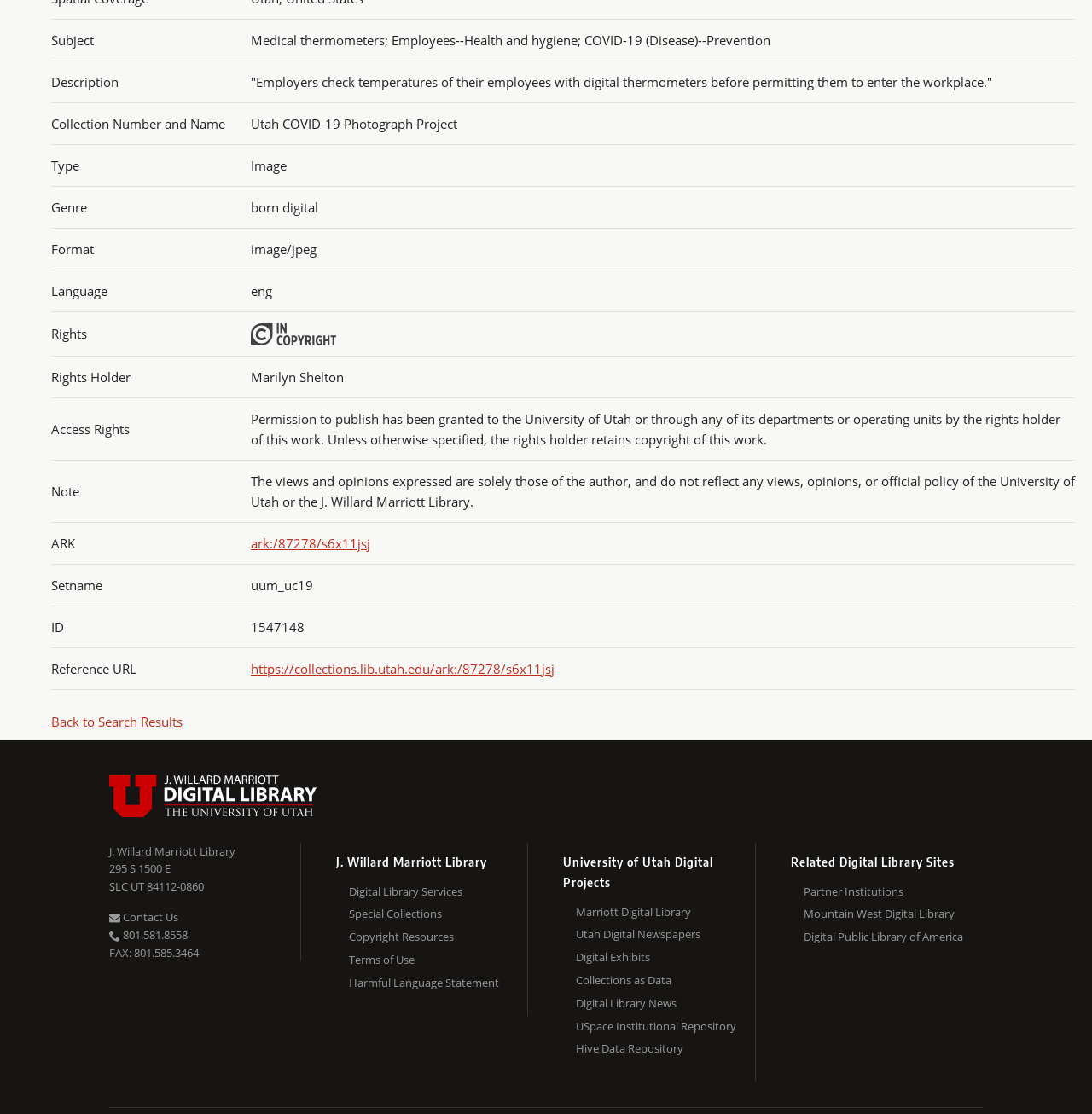From the element description https://consultation.lgbce.org.uk/node/29986, predict the bounding box coordinates of the UI element. The coordinates must be specified in the format (top-left x, top-left y, bottom-right x, bottom-right y) and should be within the 0 to 1 range.

None